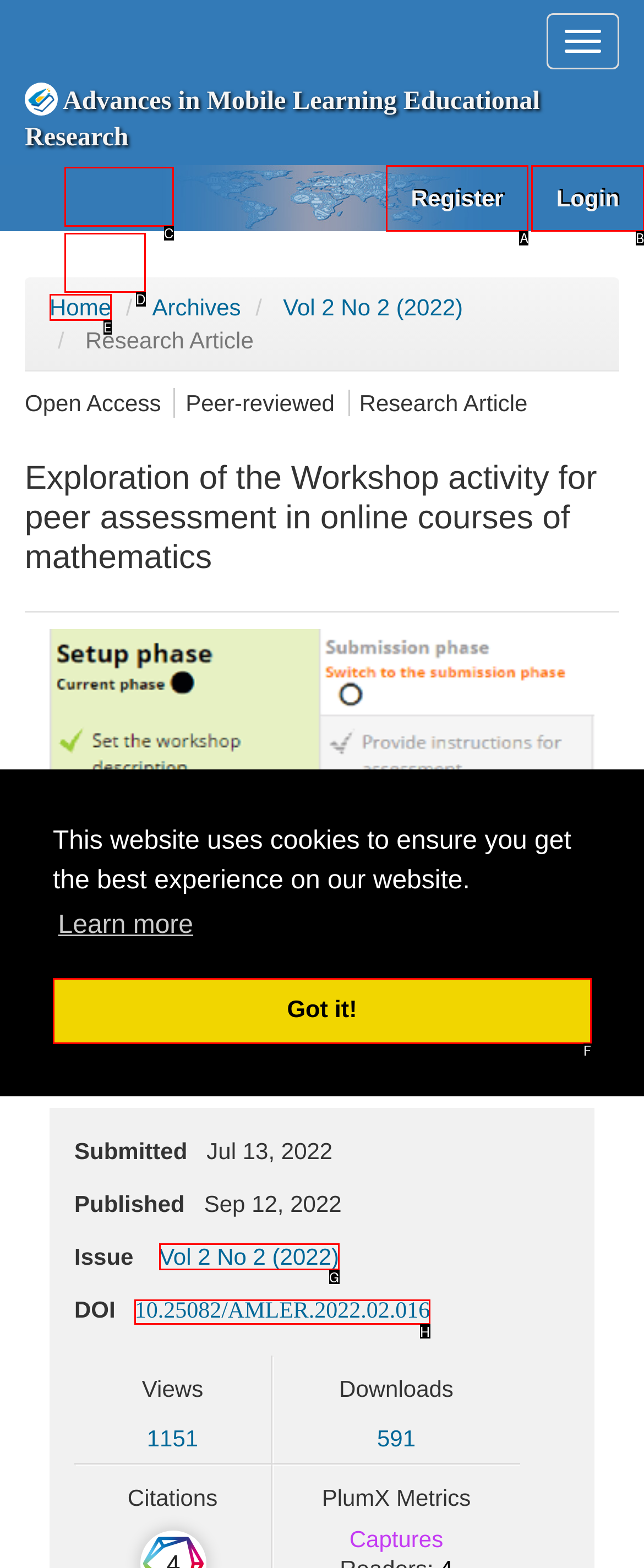Identify which HTML element matches the description: Login
Provide your answer in the form of the letter of the correct option from the listed choices.

B